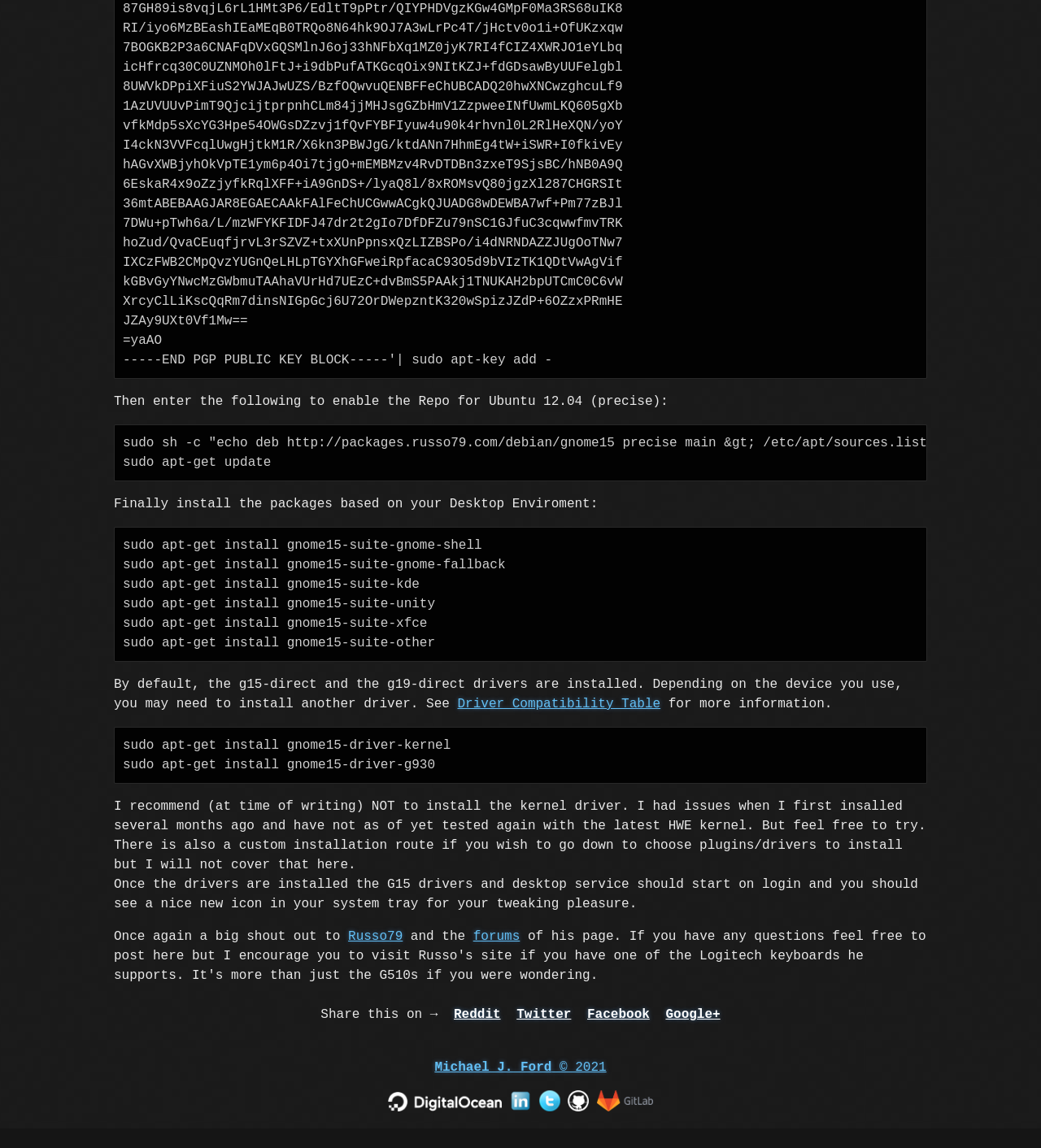Find the bounding box coordinates of the area that needs to be clicked in order to achieve the following instruction: "Click on the 'Digital Ocean' link". The coordinates should be specified as four float numbers between 0 and 1, i.e., [left, top, right, bottom].

[0.373, 0.959, 0.482, 0.972]